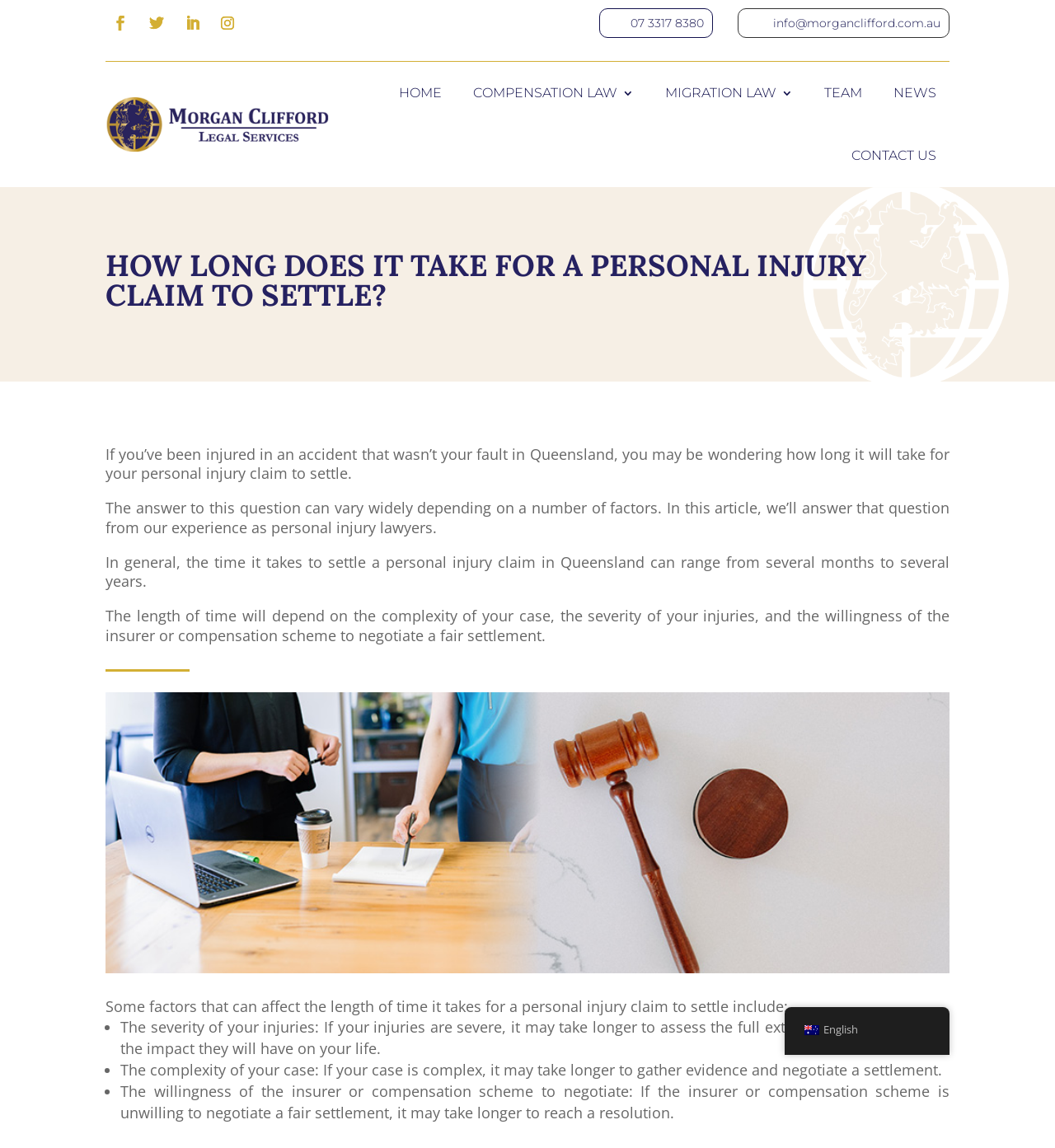Determine the bounding box coordinates for the element that should be clicked to follow this instruction: "Click the English language link". The coordinates should be given as four float numbers between 0 and 1, in the format [left, top, right, bottom].

[0.744, 0.882, 0.9, 0.913]